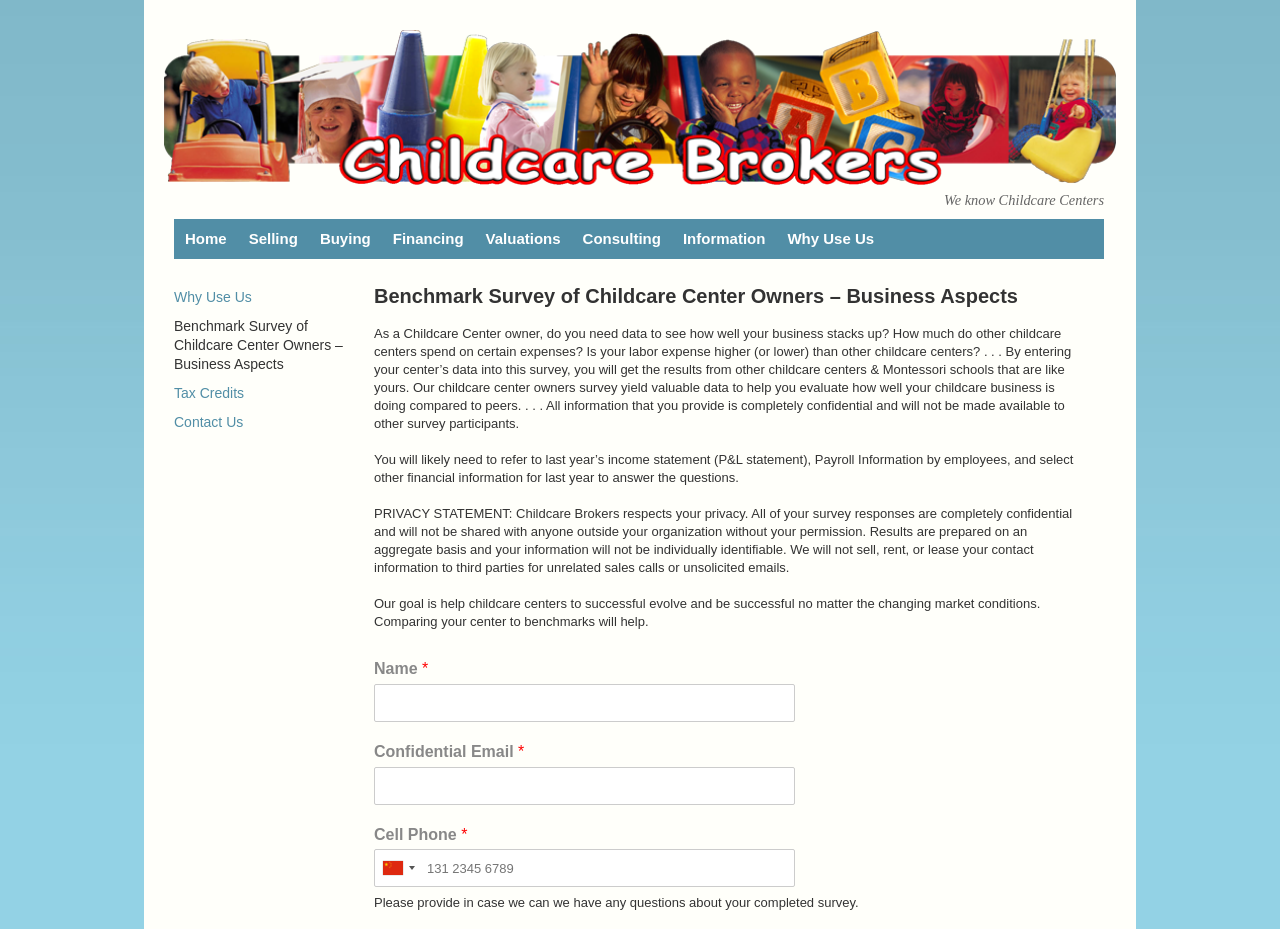Provide your answer in one word or a succinct phrase for the question: 
What is the purpose of the survey?

To compare childcare business